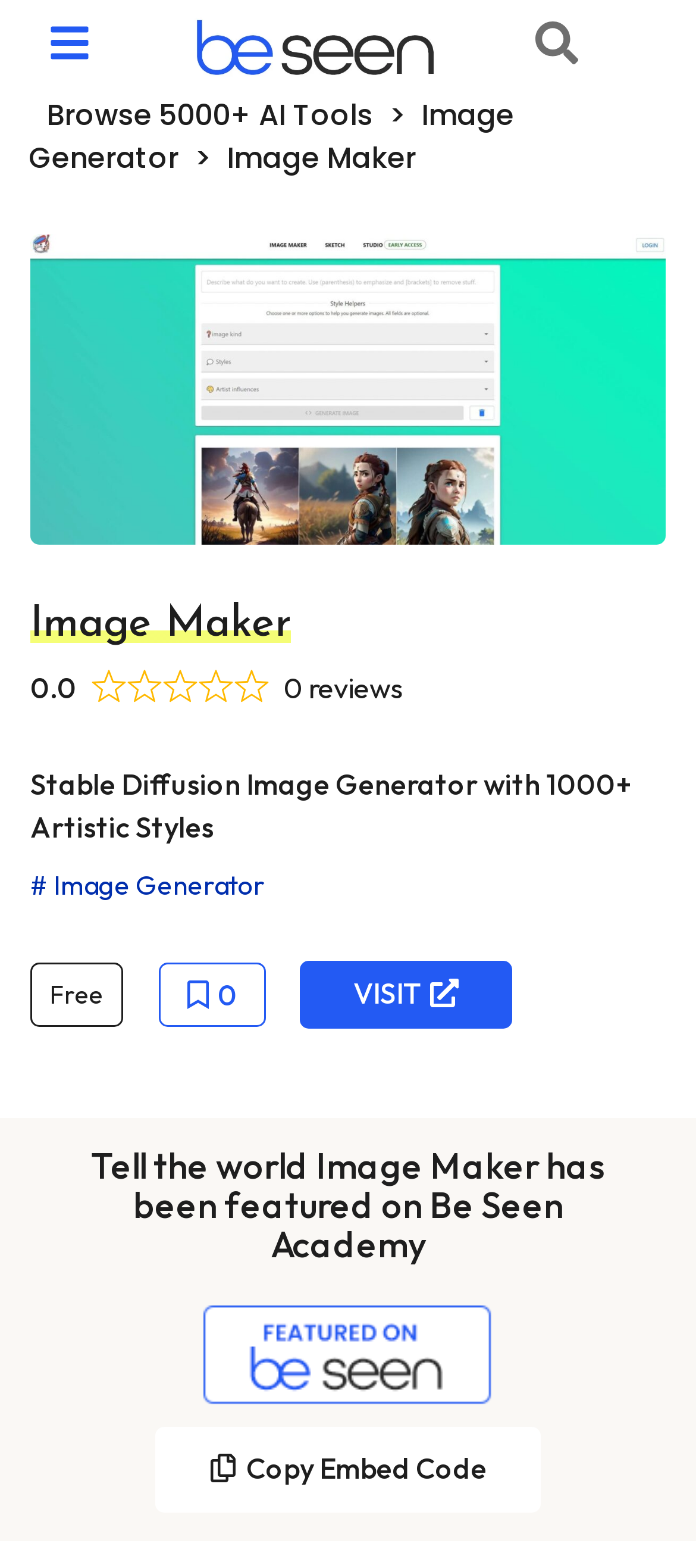Provide a one-word or one-phrase answer to the question:
What is the type of image generator used by Image Maker?

Stable Diffusion